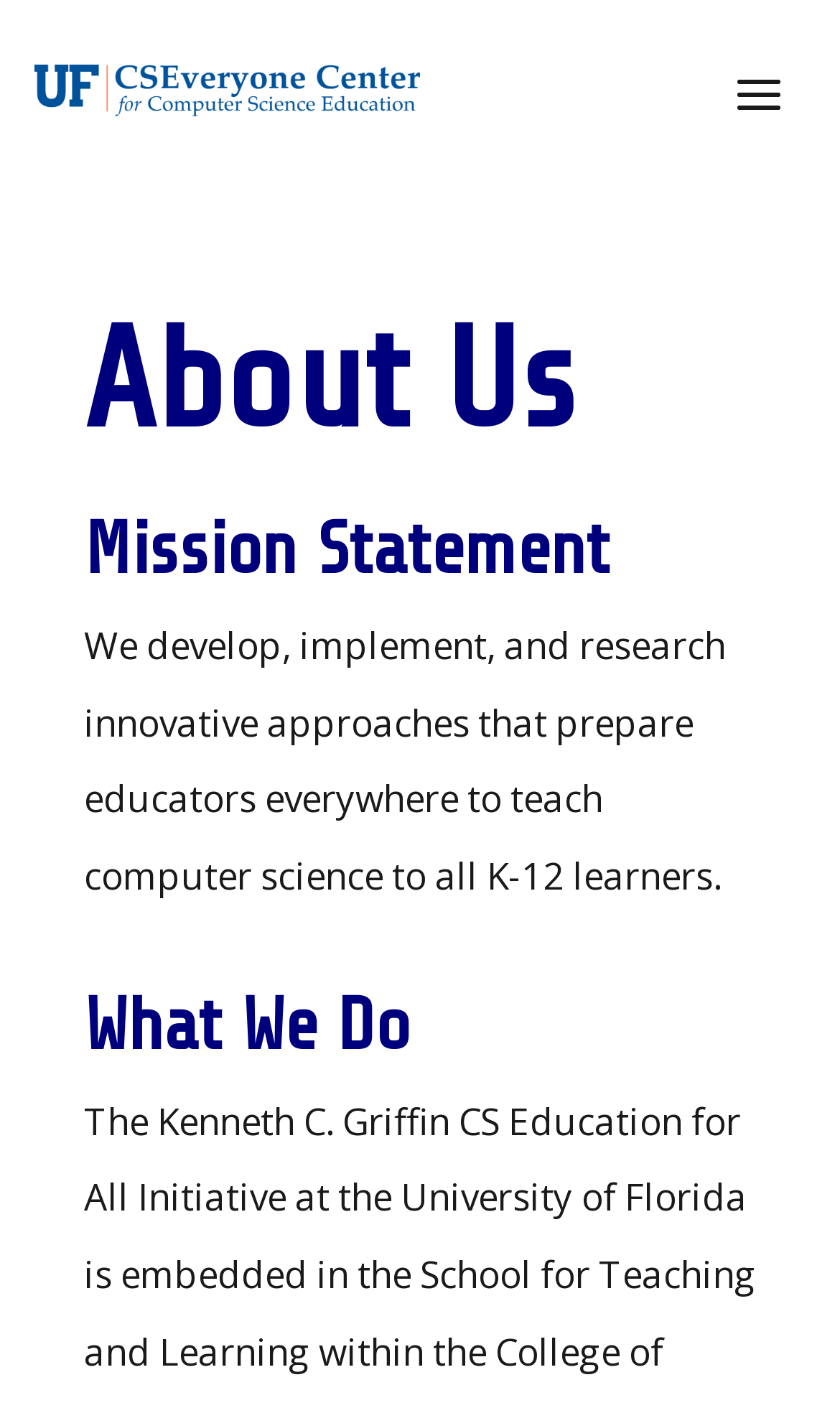What is the logo of this website?
From the image, provide a succinct answer in one word or a short phrase.

CS Everyone Logo